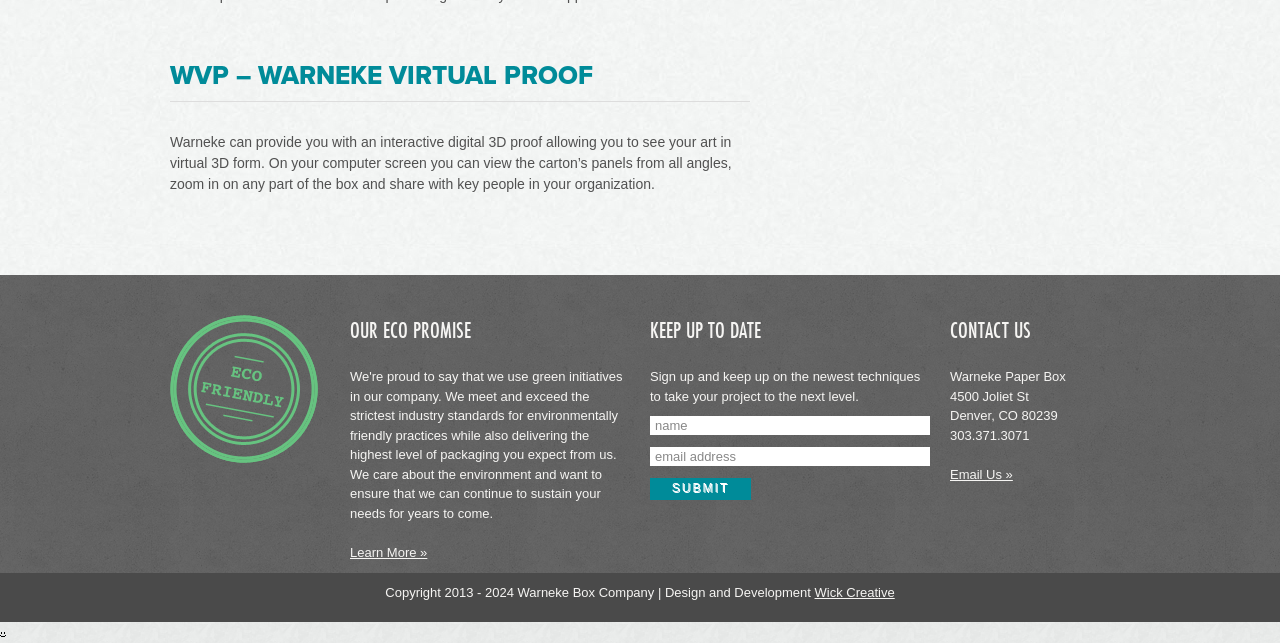Given the following UI element description: "name="cm-name" placeholder="name"", find the bounding box coordinates in the webpage screenshot.

[0.508, 0.647, 0.727, 0.677]